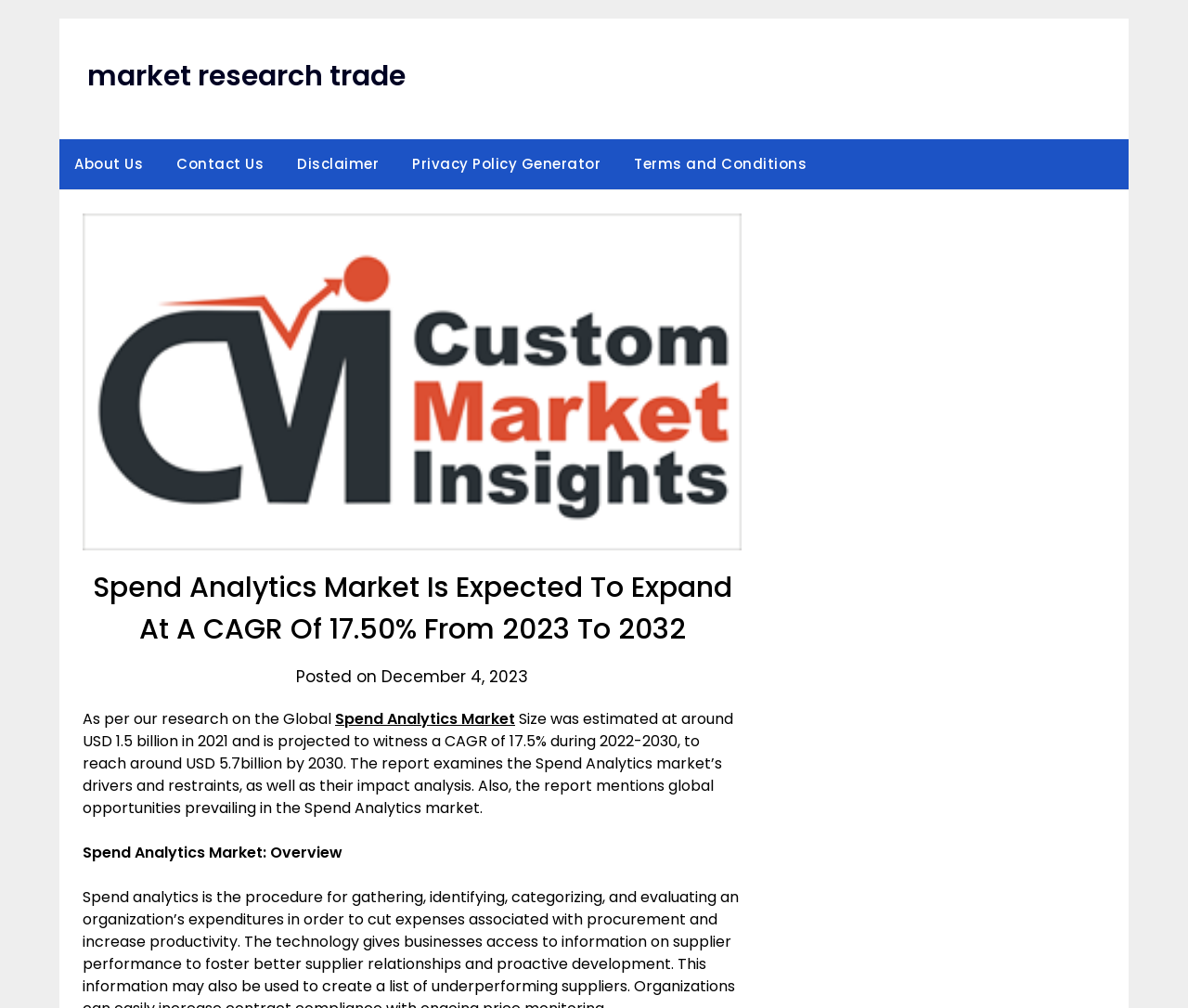Bounding box coordinates are specified in the format (top-left x, top-left y, bottom-right x, bottom-right y). All values are floating point numbers bounded between 0 and 1. Please provide the bounding box coordinate of the region this sentence describes: About Us

[0.05, 0.138, 0.133, 0.188]